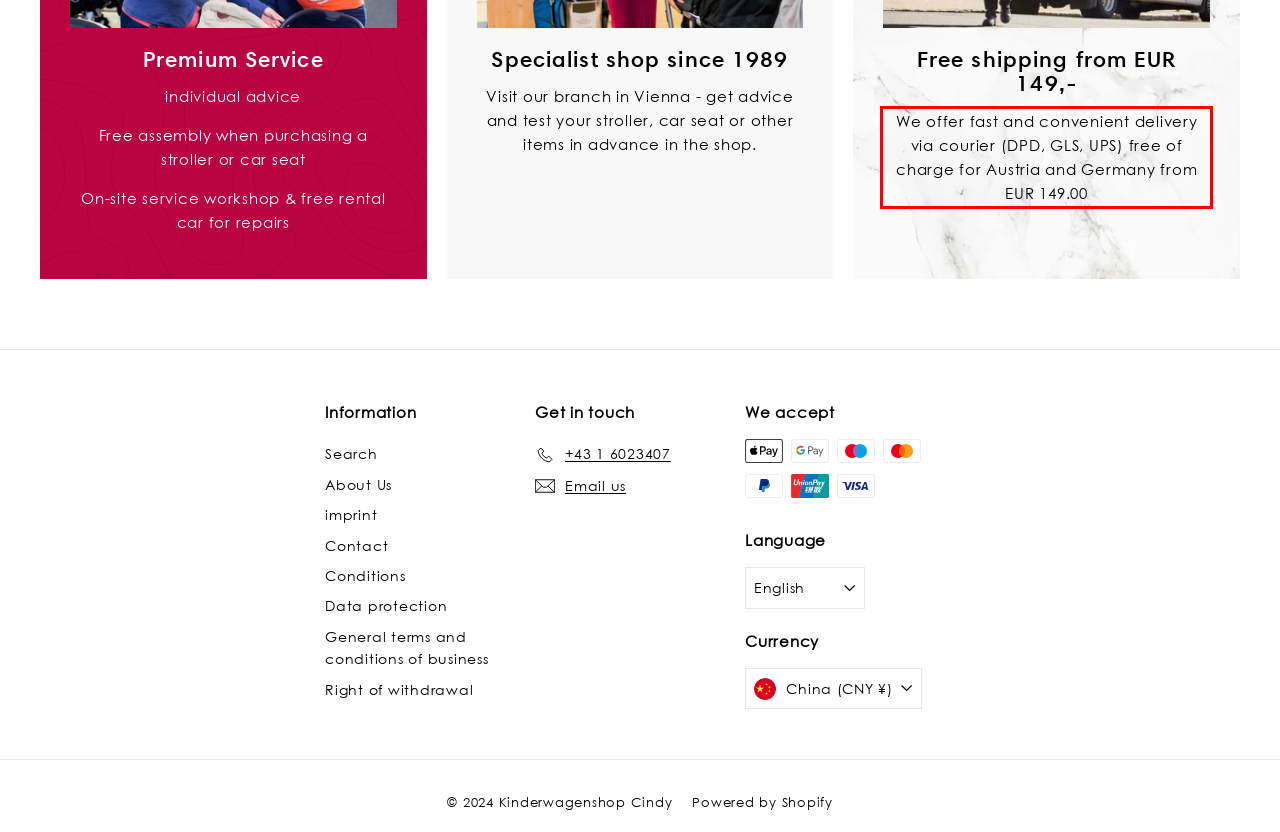Examine the webpage screenshot, find the red bounding box, and extract the text content within this marked area.

We offer fast and convenient delivery via courier (DPD, GLS, UPS) free of charge for Austria and Germany from EUR 149.00